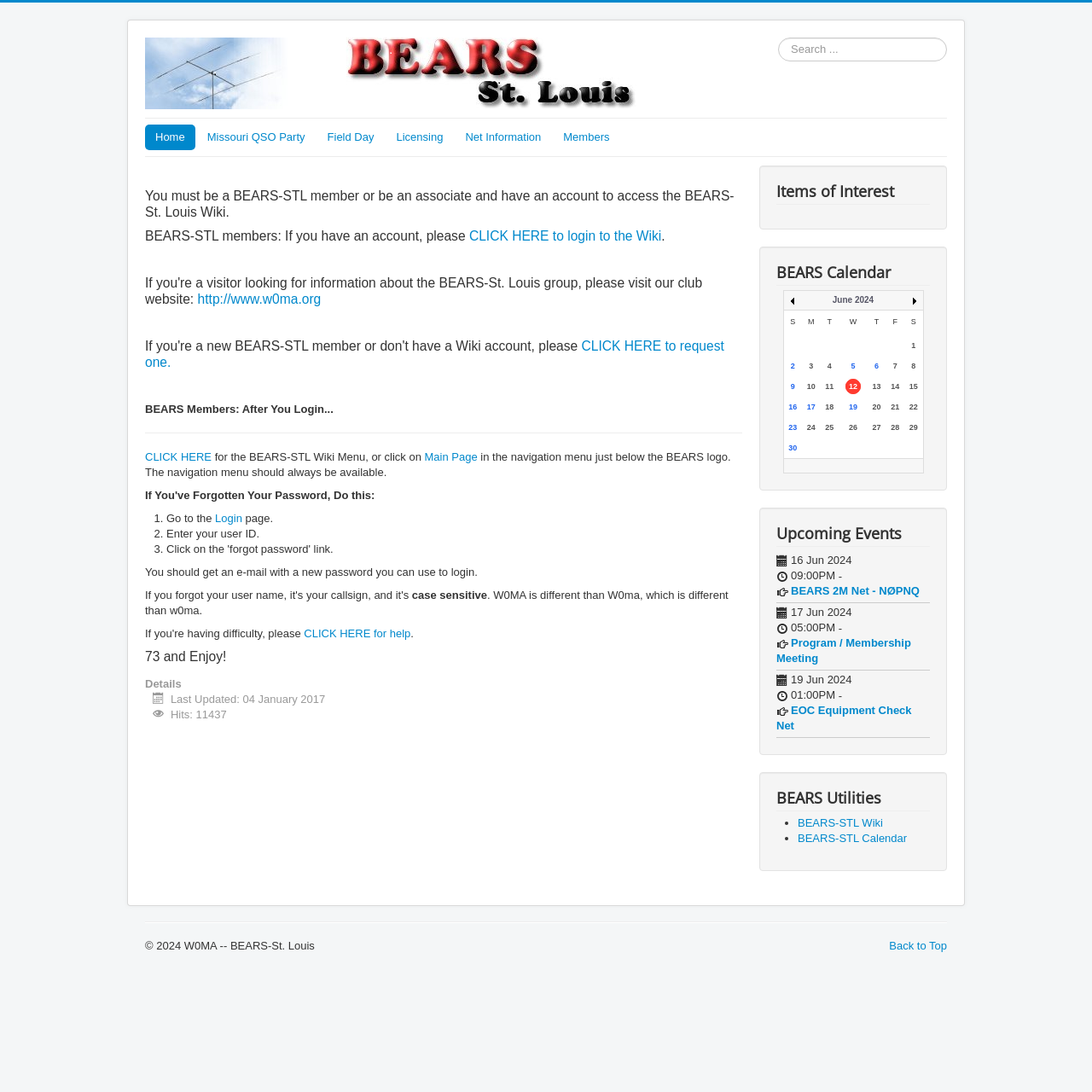What is the last updated date of the webpage?
Look at the screenshot and respond with one word or a short phrase.

04 January 2017